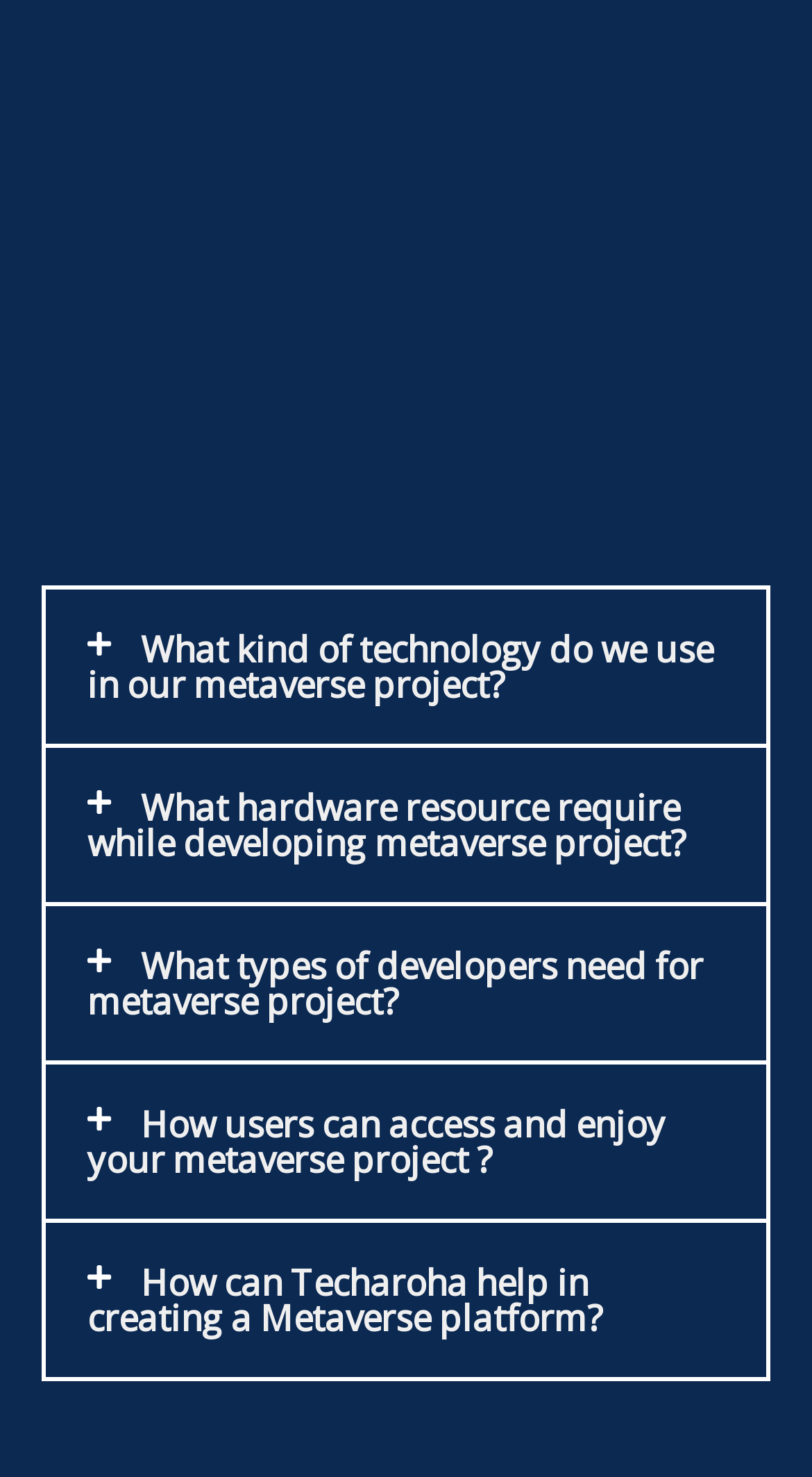What is the topic of the last button on the webpage?
Provide a fully detailed and comprehensive answer to the question.

The last button on the webpage has a generic element with the text 'How can Techaroha help in creating a Metaverse platform?', indicating that this is the topic of the last button.